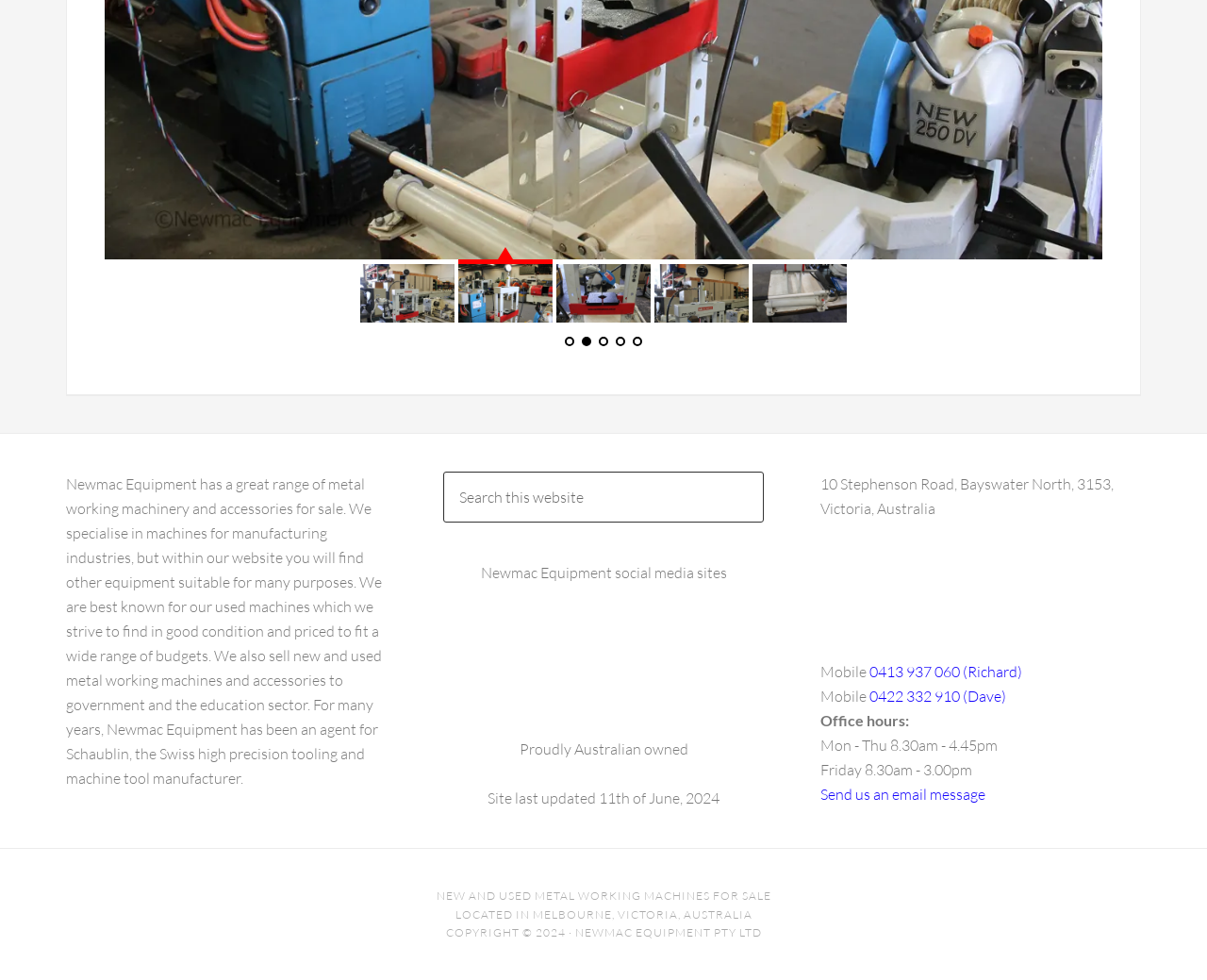Please examine the image and provide a detailed answer to the question: What are the office hours of Newmac Equipment?

The StaticText elements with the texts 'Mon - Thu 8.30am - 4.45pm' and 'Friday 8.30am - 3.00pm' provide the office hours of Newmac Equipment, which are from Monday to Thursday from 8:30 am to 4:45 pm and on Friday from 8:30 am to 3:00 pm.